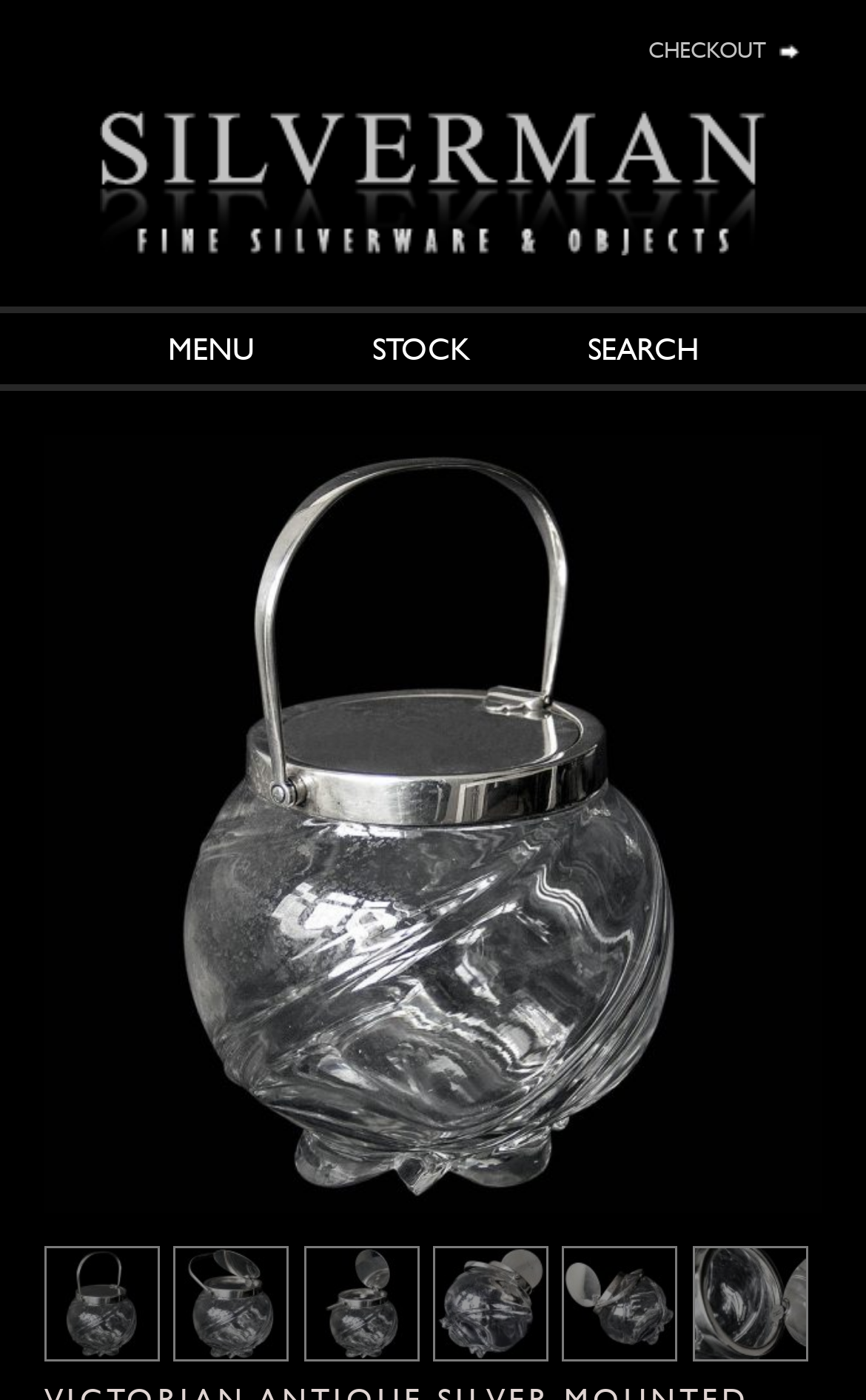Given the description Menu, predict the bounding box coordinates of the UI element. Ensure the coordinates are in the format (top-left x, top-left y, bottom-right x, bottom-right y) and all values are between 0 and 1.

[0.129, 0.236, 0.358, 0.262]